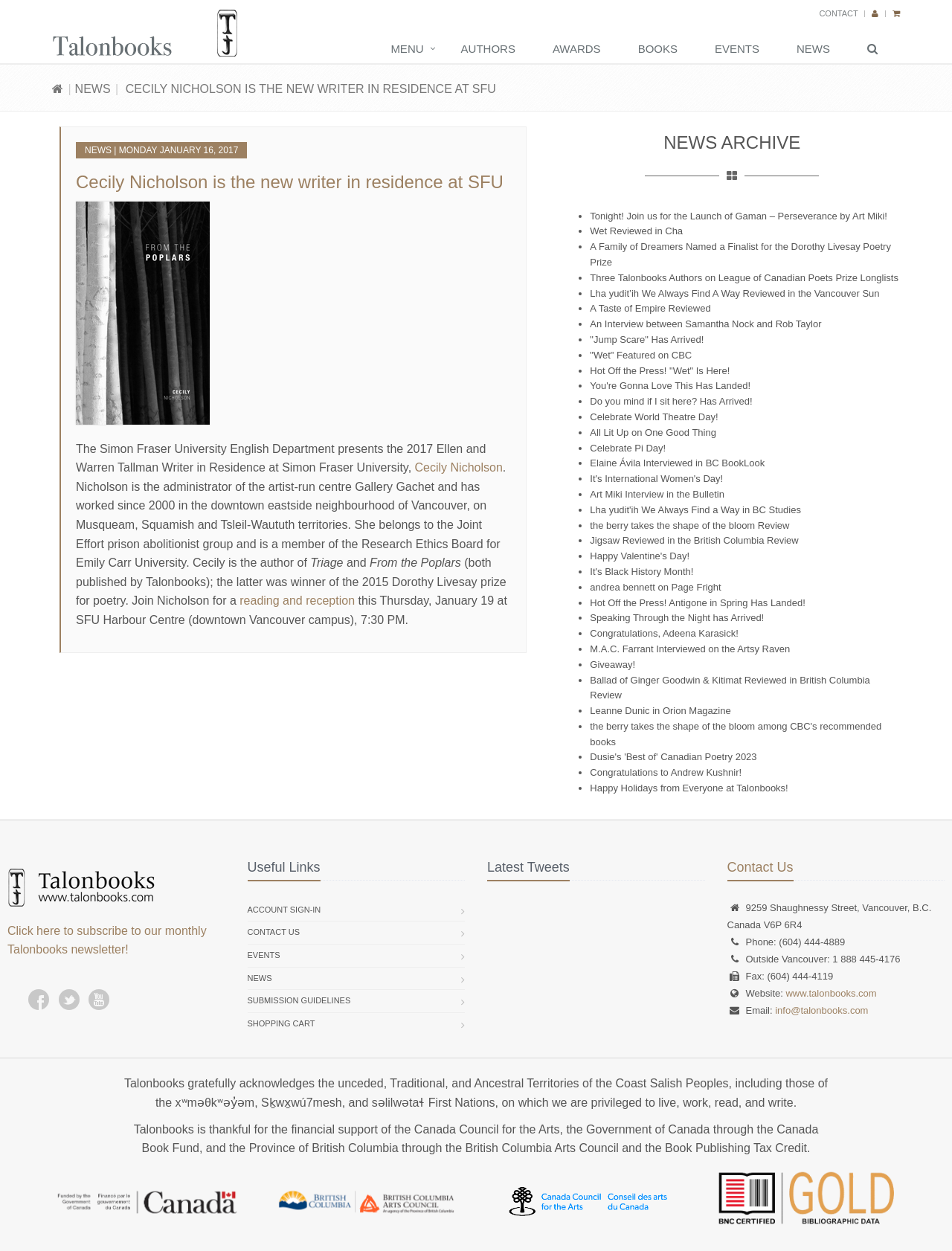Provide a thorough and detailed response to the question by examining the image: 
Where is the reading and reception event taking place?

The answer can be found in the static text element that describes the event details, specifically the element that mentions 'SFU Harbour Centre (downtown Vancouver campus)' as the location of the reading and reception event.